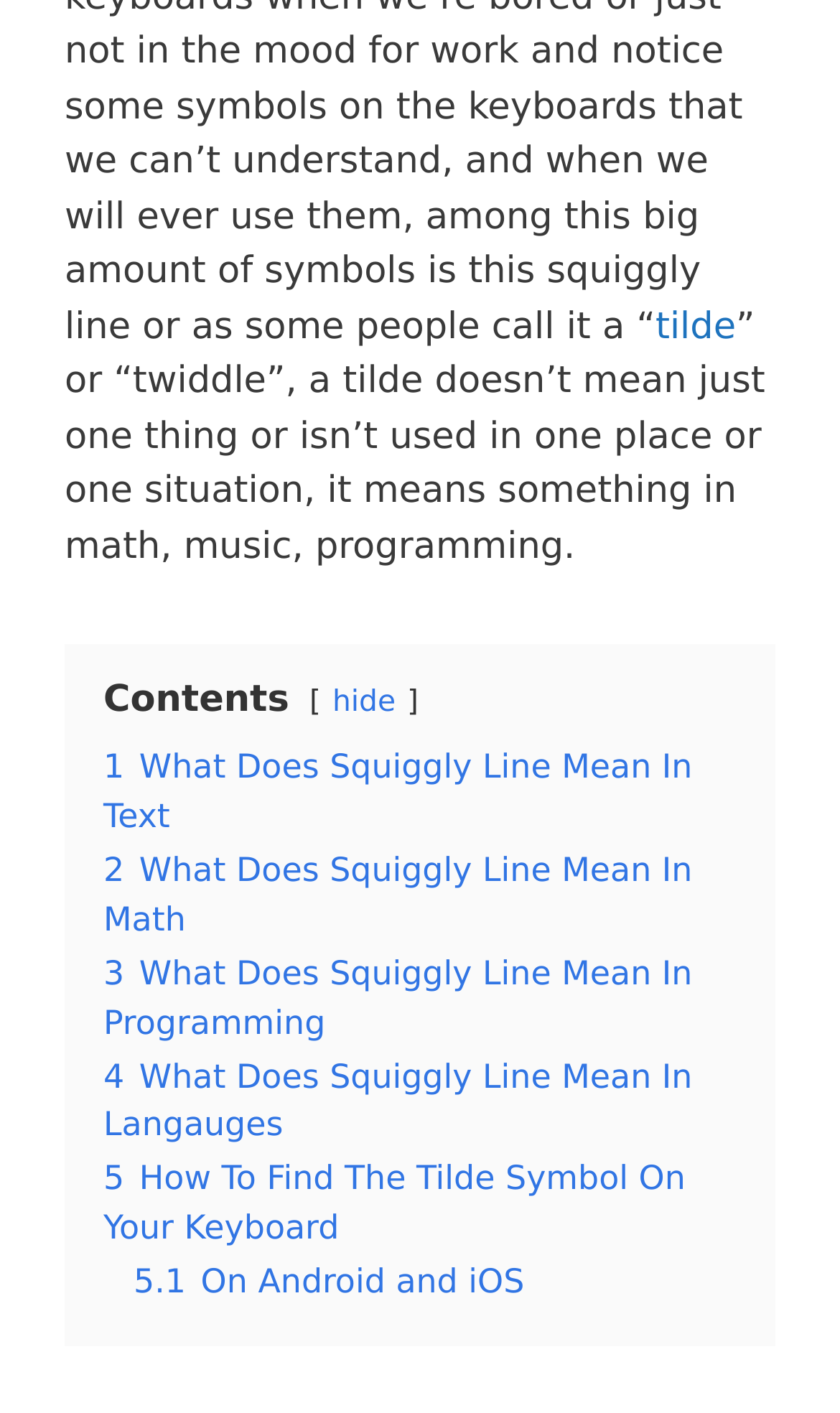How many sections are listed on the webpage?
Using the details from the image, give an elaborate explanation to answer the question.

The webpage lists 5 sections, which are 'What Does Squiggly Line Mean In Text', 'What Does Squiggly Line Mean In Math', 'What Does Squiggly Line Mean In Programming', 'What Does Squiggly Line Mean In Languages', and 'How To Find The Tilde Symbol On Your Keyboard'.